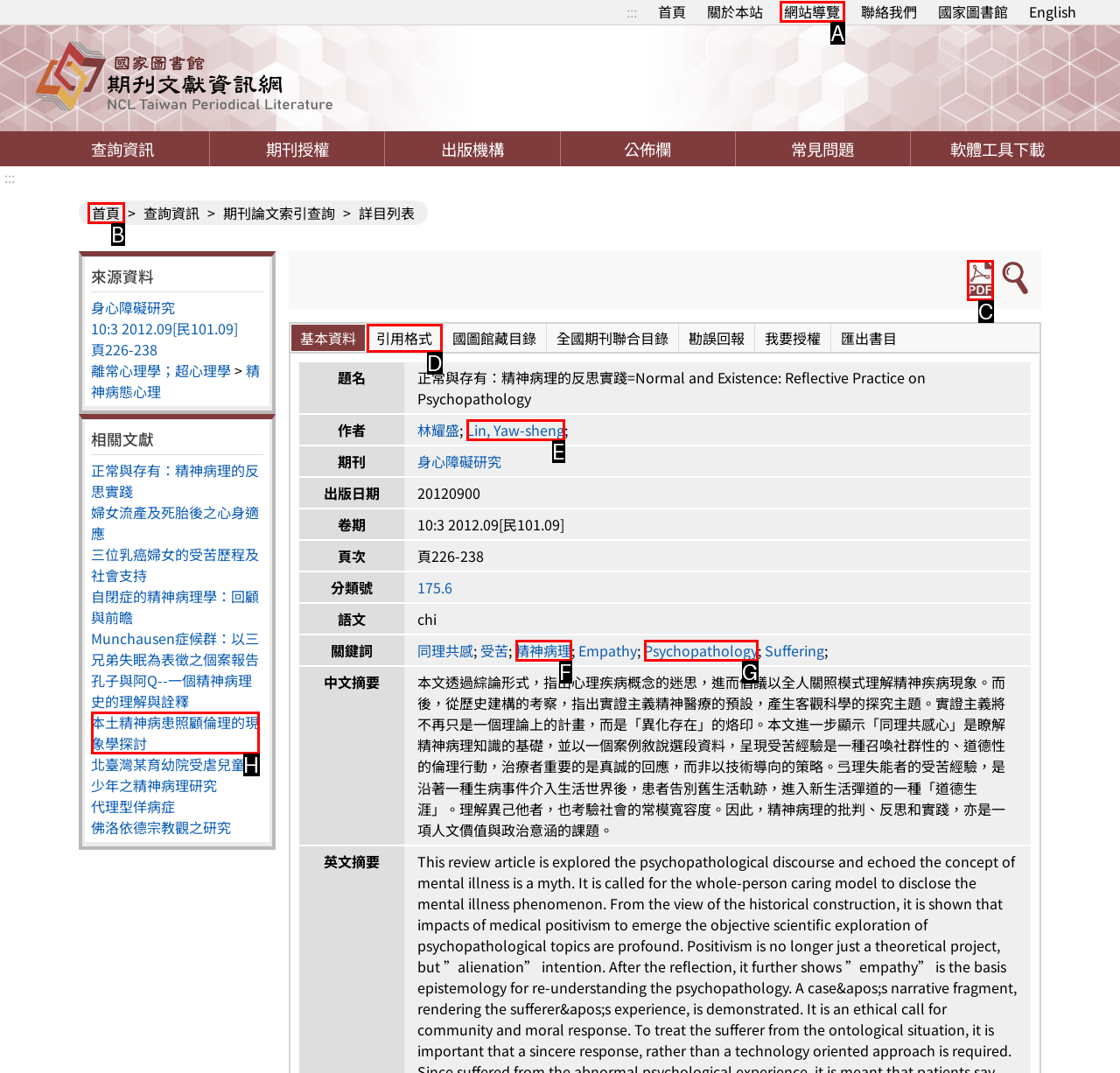Which HTML element matches the description: 引用格式?
Reply with the letter of the correct choice.

D